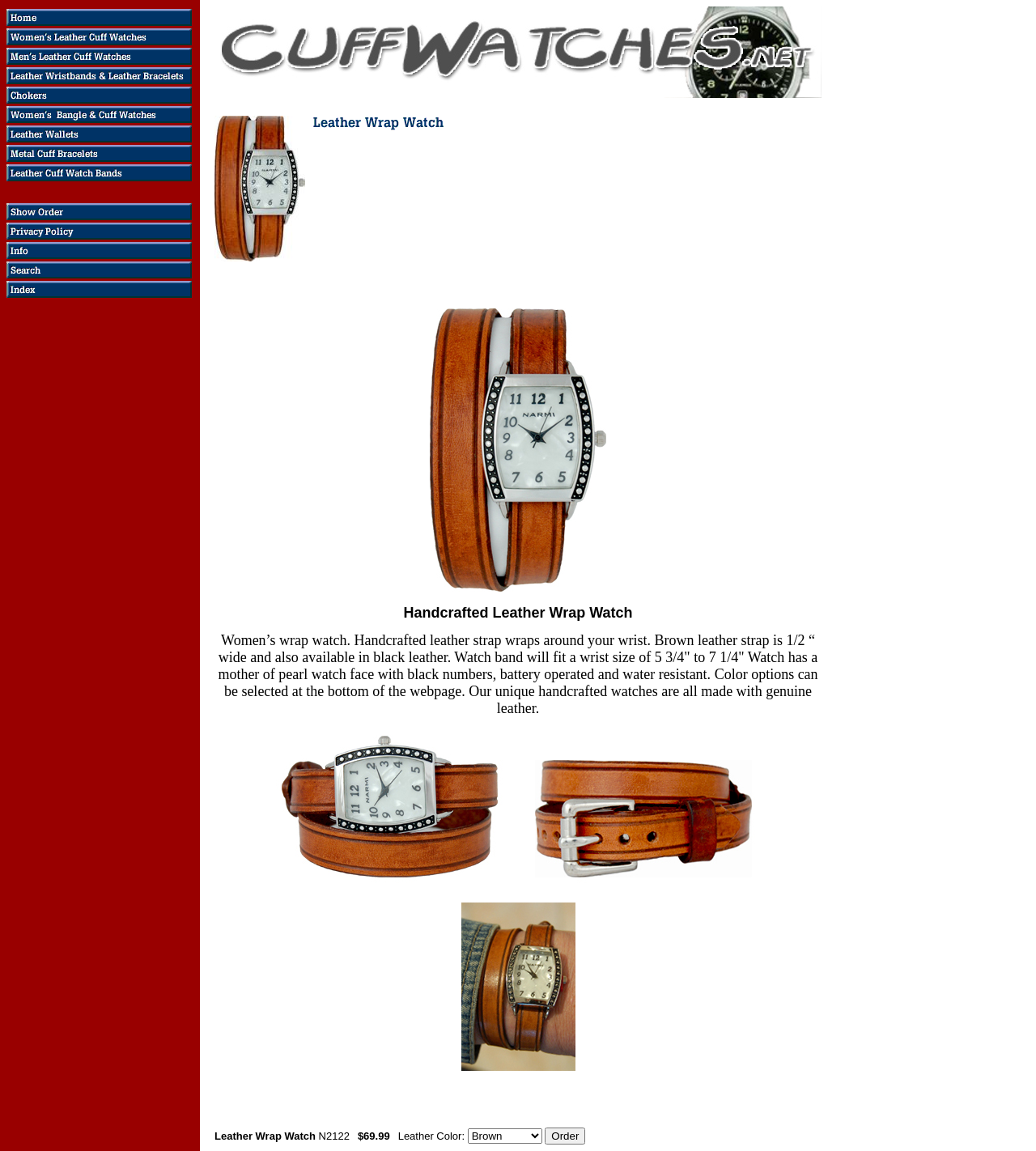Give a detailed explanation of the elements present on the webpage.

The webpage is about a Leather Wrap Watch, specifically the N2122 model. At the top-left corner, there is a small image of the watch. Next to it, there is a smaller image of a hand holding a watch, which appears to be a decorative element.

On the right side of the top section, there is a detailed description of the watch, including its features, materials, and size options. Below this description, there is a table with a row of images, including a larger image of the watch, a smaller image of a hand holding a watch, and a few other decorative elements.

Below the table, there is a section with static text describing the watch's features, including its handcrafted leather strap, mother of pearl watch face, and water resistance. There are also a few images scattered throughout this section, including a small image of a watch face and a few decorative elements.

At the bottom of the page, there is a section with the watch's details, including its model number, price, and leather color options. There is a combobox to select the leather color and an "Order" button to purchase the watch.

Throughout the page, there are several images of the watch and its components, as well as decorative elements such as lines and icons. The overall layout is organized, with clear headings and concise text, making it easy to navigate and find information about the Leather Wrap Watch.